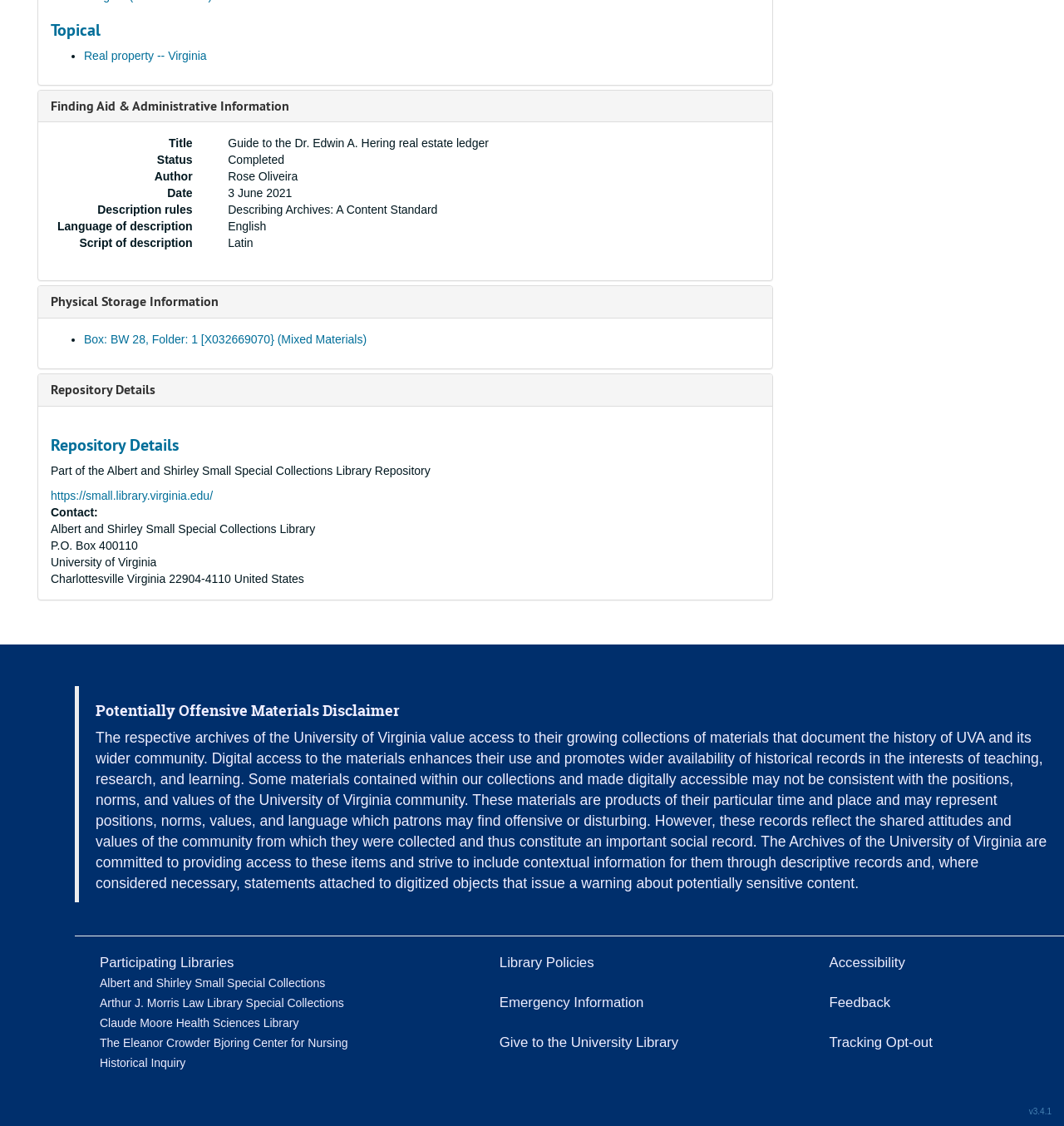Please examine the image and answer the question with a detailed explanation:
What is the title of the real property guide?

I found the title of the real property guide by looking at the description list detail element with the text 'Guide to the Dr. Edwin A. Hering real estate ledger' which is a child element of the description list term element with the text 'Title'.